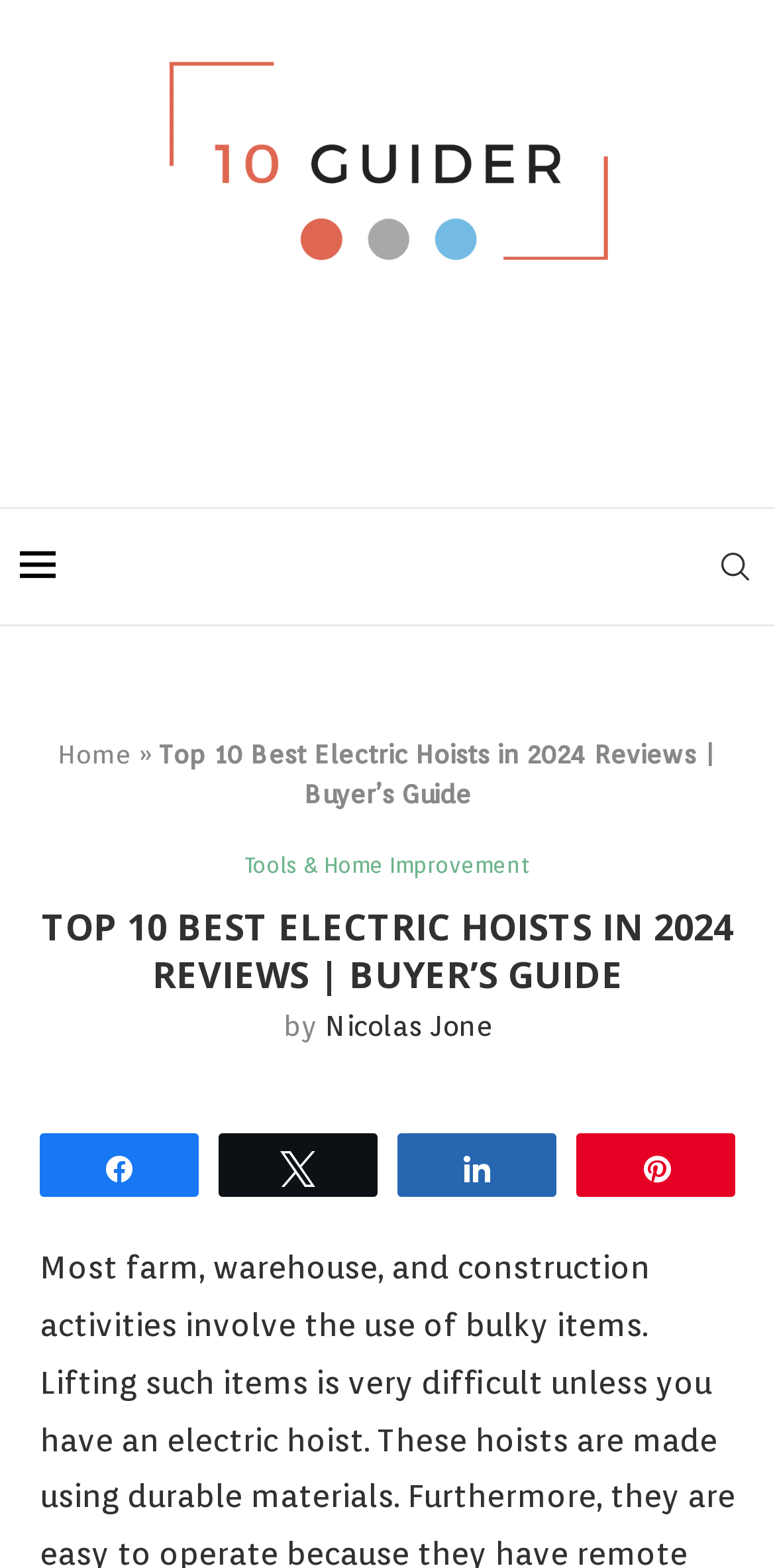How many social media sharing options are available?
Refer to the screenshot and deliver a thorough answer to the question presented.

I counted the number of social media sharing links at the bottom of the webpage, which are 'k Share', 'N Tweet', 's Share', and 'A Pin'.